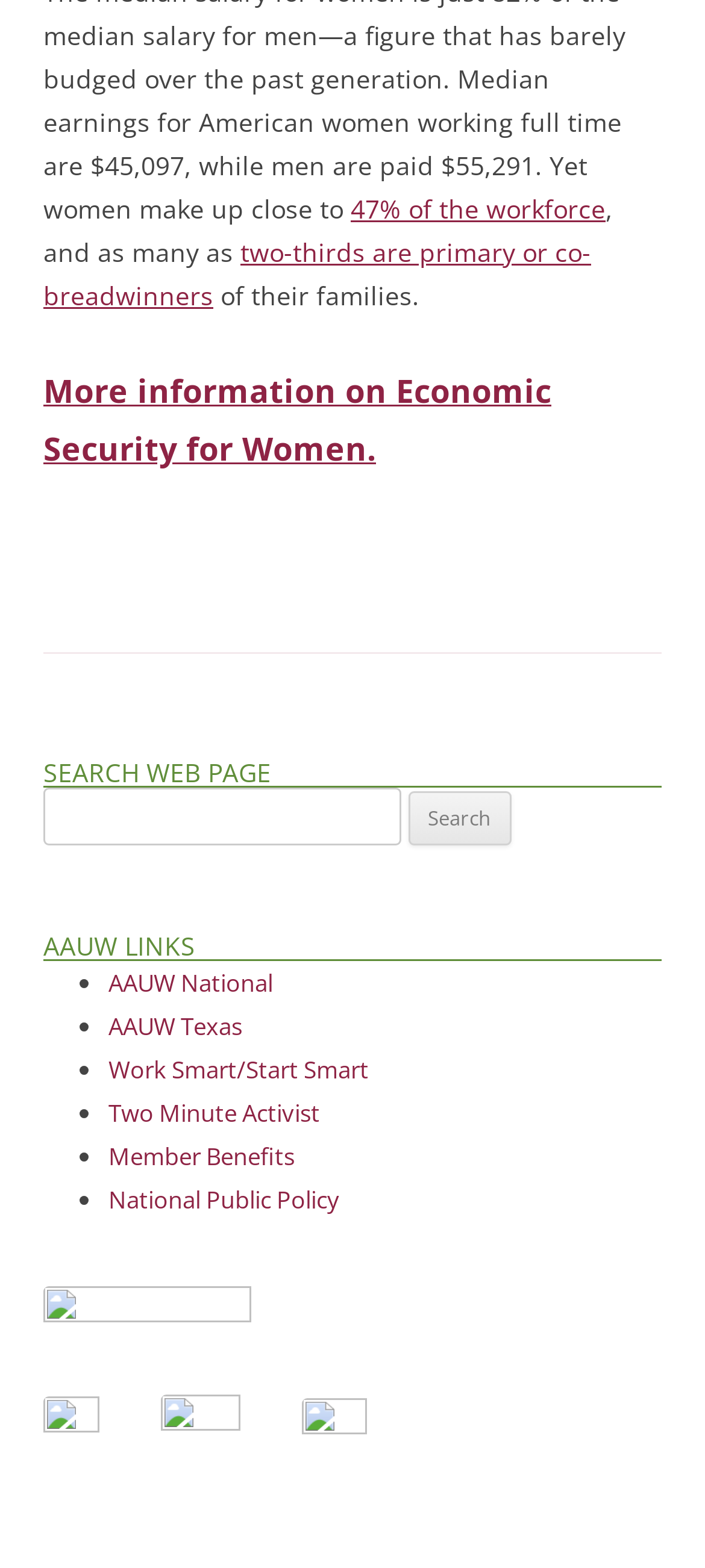What percentage of the workforce is mentioned?
Offer a detailed and full explanation in response to the question.

The answer can be found in the first link on the webpage, which states '47% of the workforce'. This information is presented at the top of the page, indicating its importance.